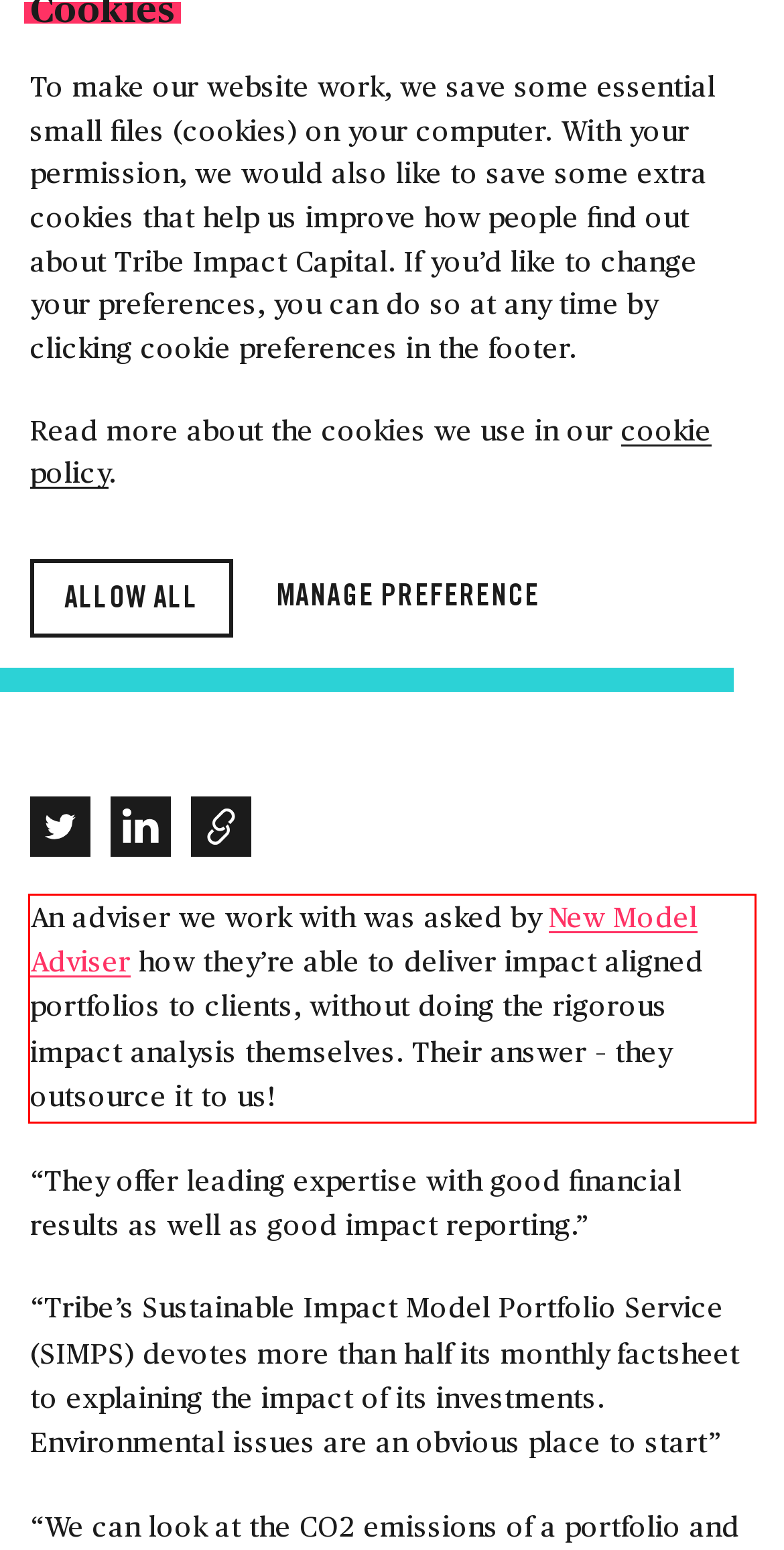Analyze the webpage screenshot and use OCR to recognize the text content in the red bounding box.

An adviser we work with was asked by New Model Adviser how they’re able to deliver impact aligned portfolios to clients, without doing the rigorous impact analysis themselves. Their answer – they outsource it to us!